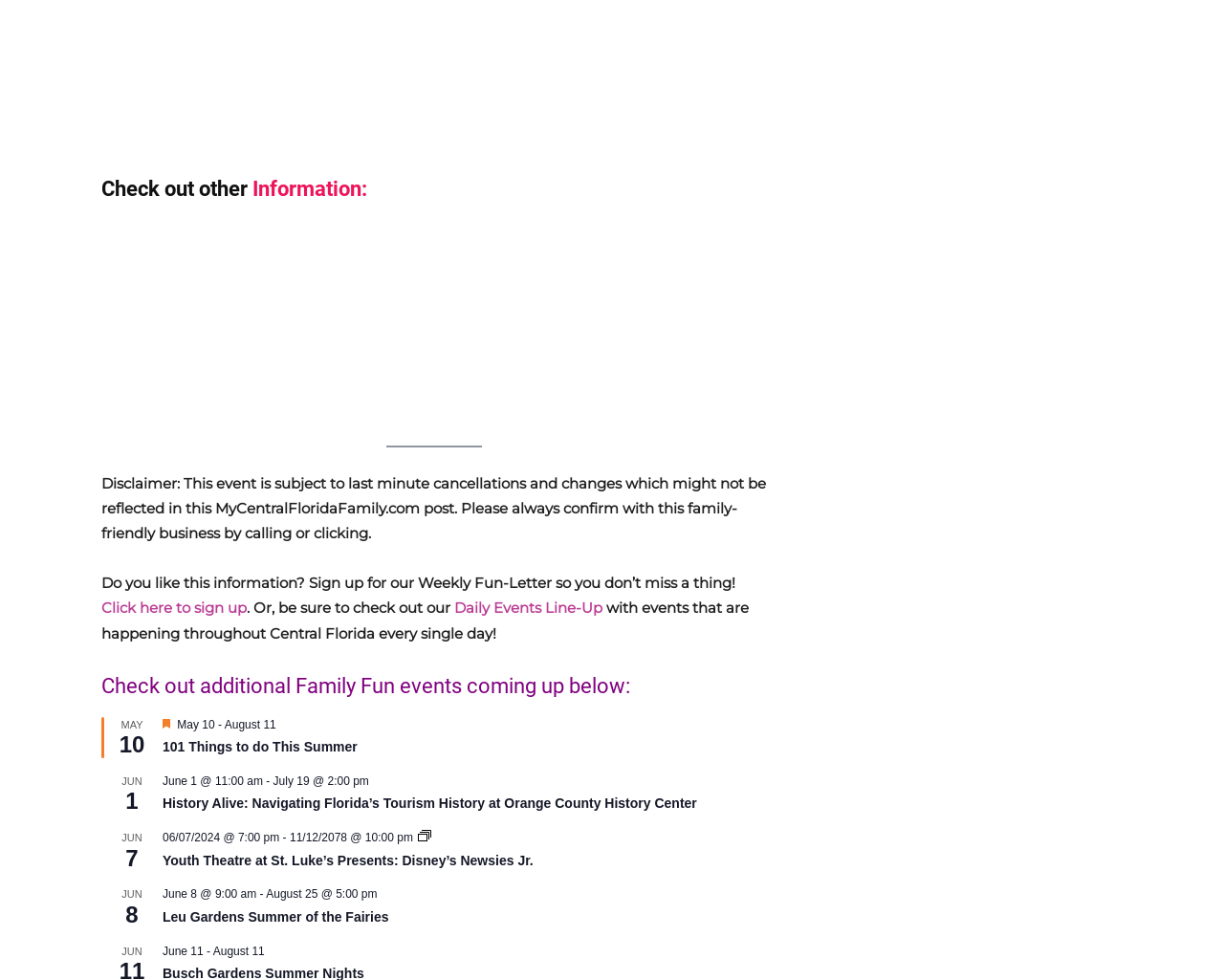Determine the bounding box coordinates for the HTML element described here: "Click here to sign up".

[0.083, 0.611, 0.202, 0.63]